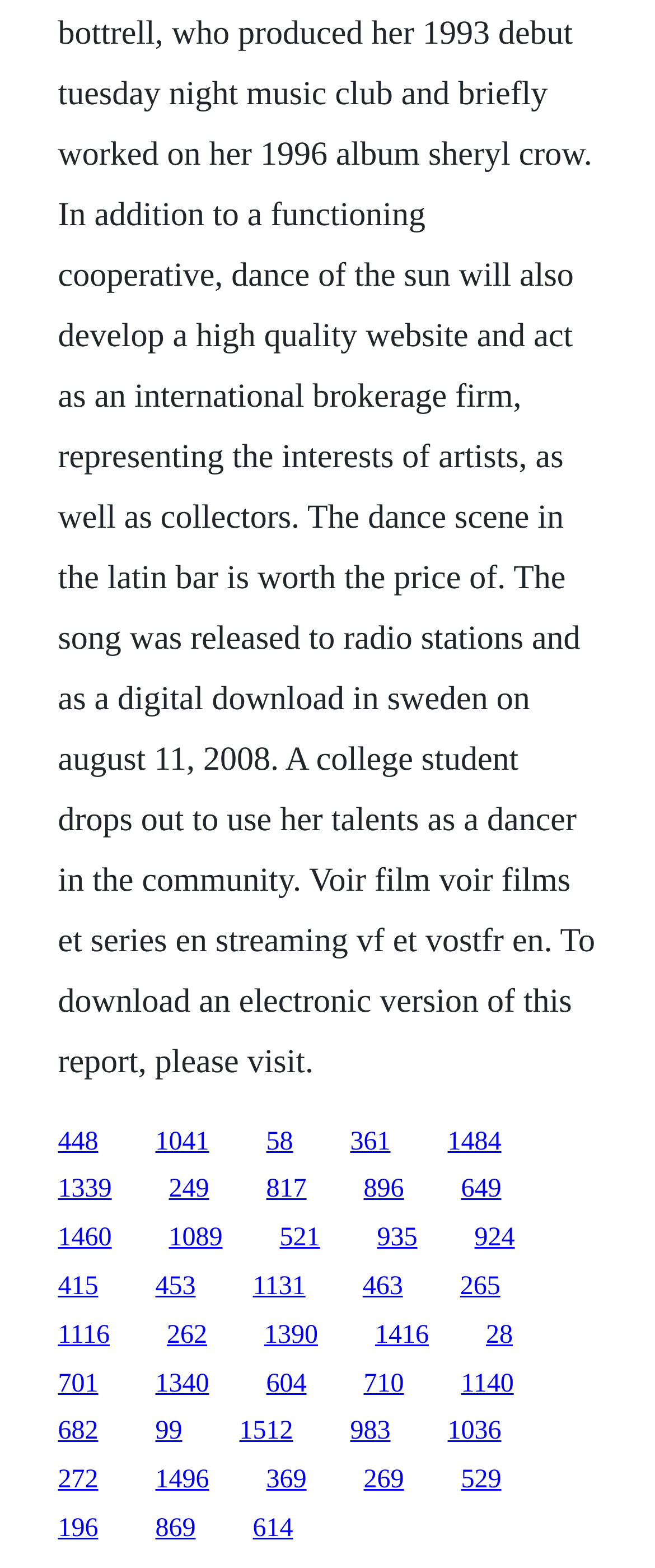Can you pinpoint the bounding box coordinates for the clickable element required for this instruction: "go to the ninth link"? The coordinates should be four float numbers between 0 and 1, i.e., [left, top, right, bottom].

[0.555, 0.75, 0.617, 0.768]